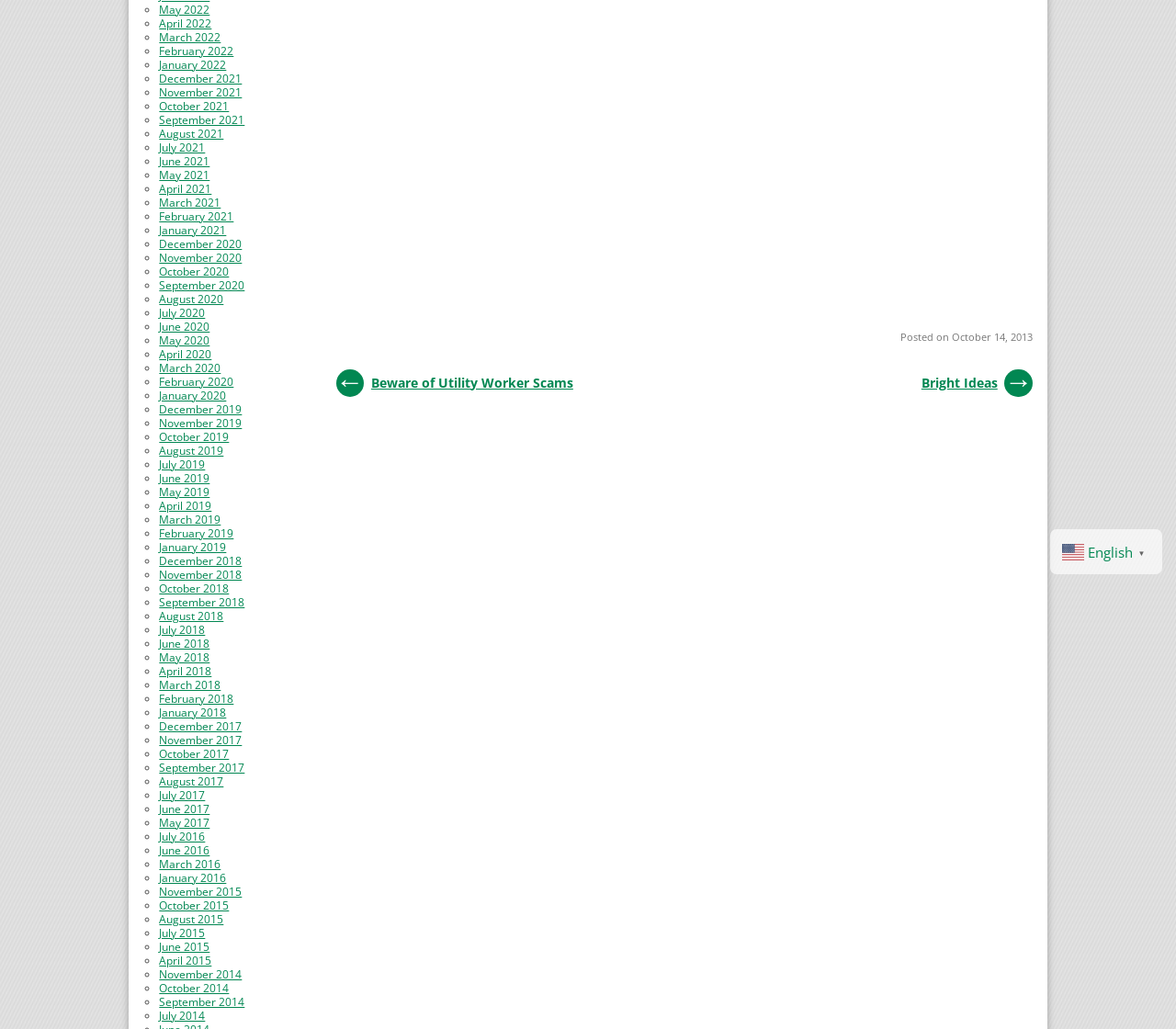Using the description: "0800 708 708", determine the UI element's bounding box coordinates. Ensure the coordinates are in the format of four float numbers between 0 and 1, i.e., [left, top, right, bottom].

None